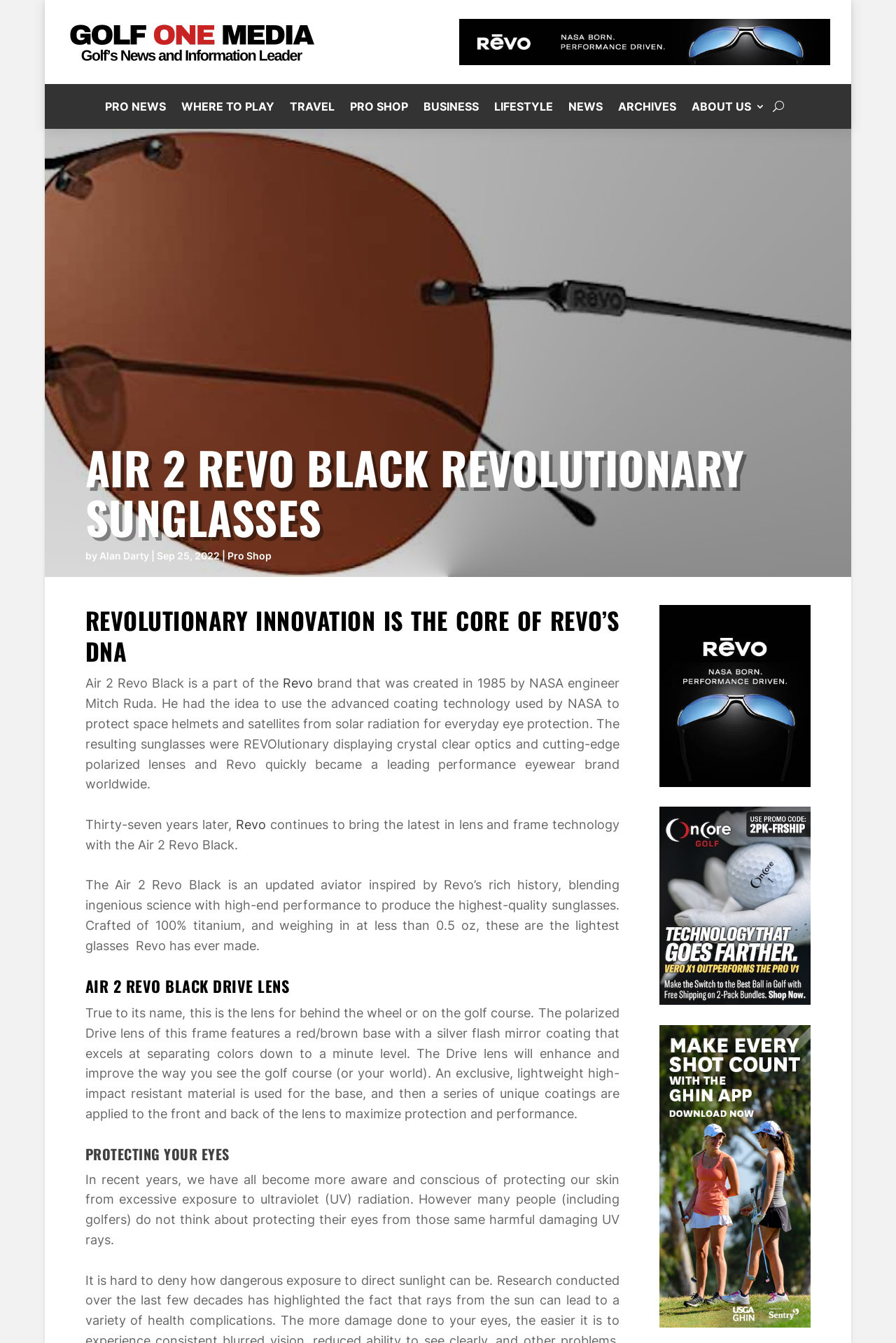Identify the bounding box coordinates for the element that needs to be clicked to fulfill this instruction: "Click on the link to view Pro Shop". Provide the coordinates in the format of four float numbers between 0 and 1: [left, top, right, bottom].

[0.254, 0.409, 0.303, 0.418]